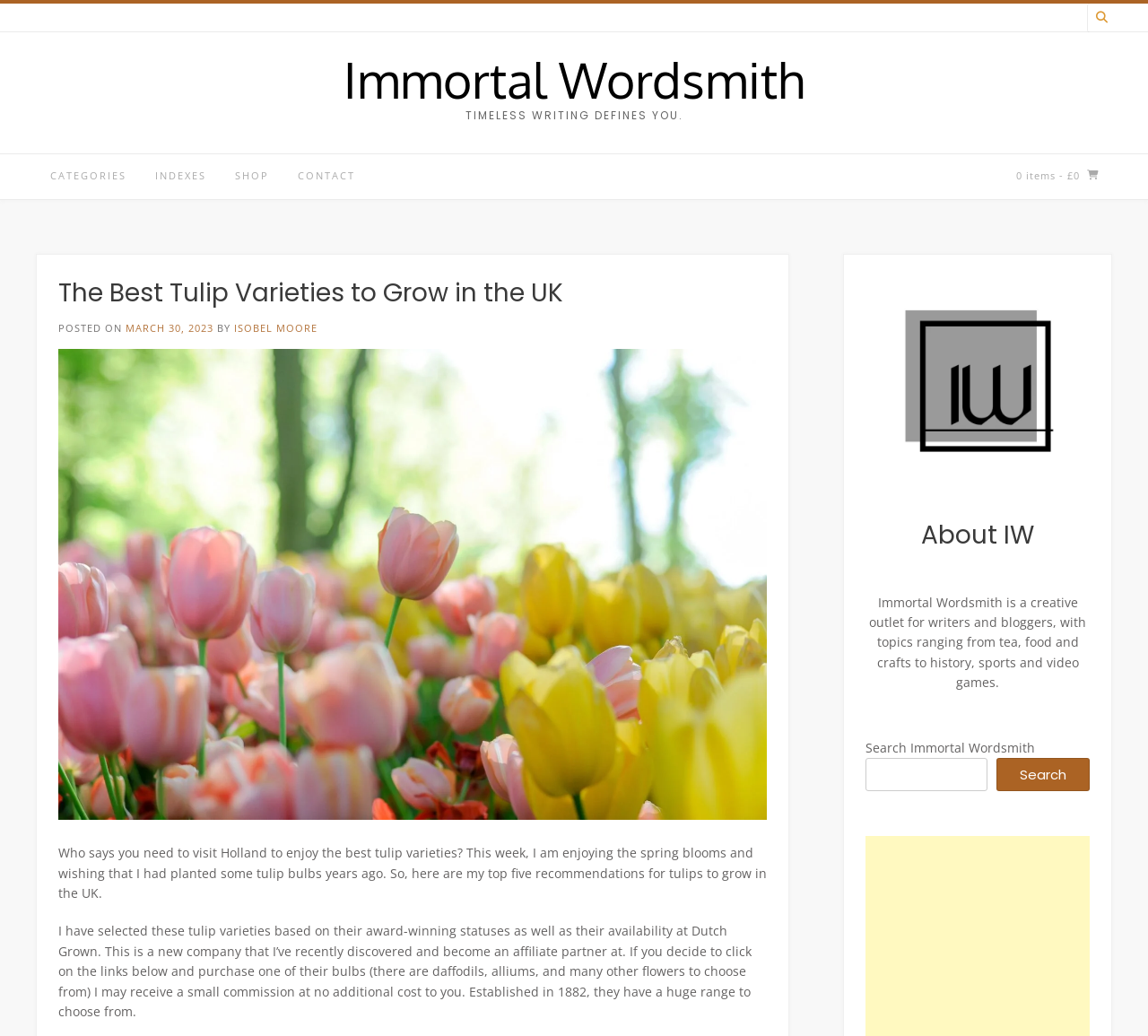Please indicate the bounding box coordinates for the clickable area to complete the following task: "View the Cigar Shop". The coordinates should be specified as four float numbers between 0 and 1, i.e., [left, top, right, bottom].

None